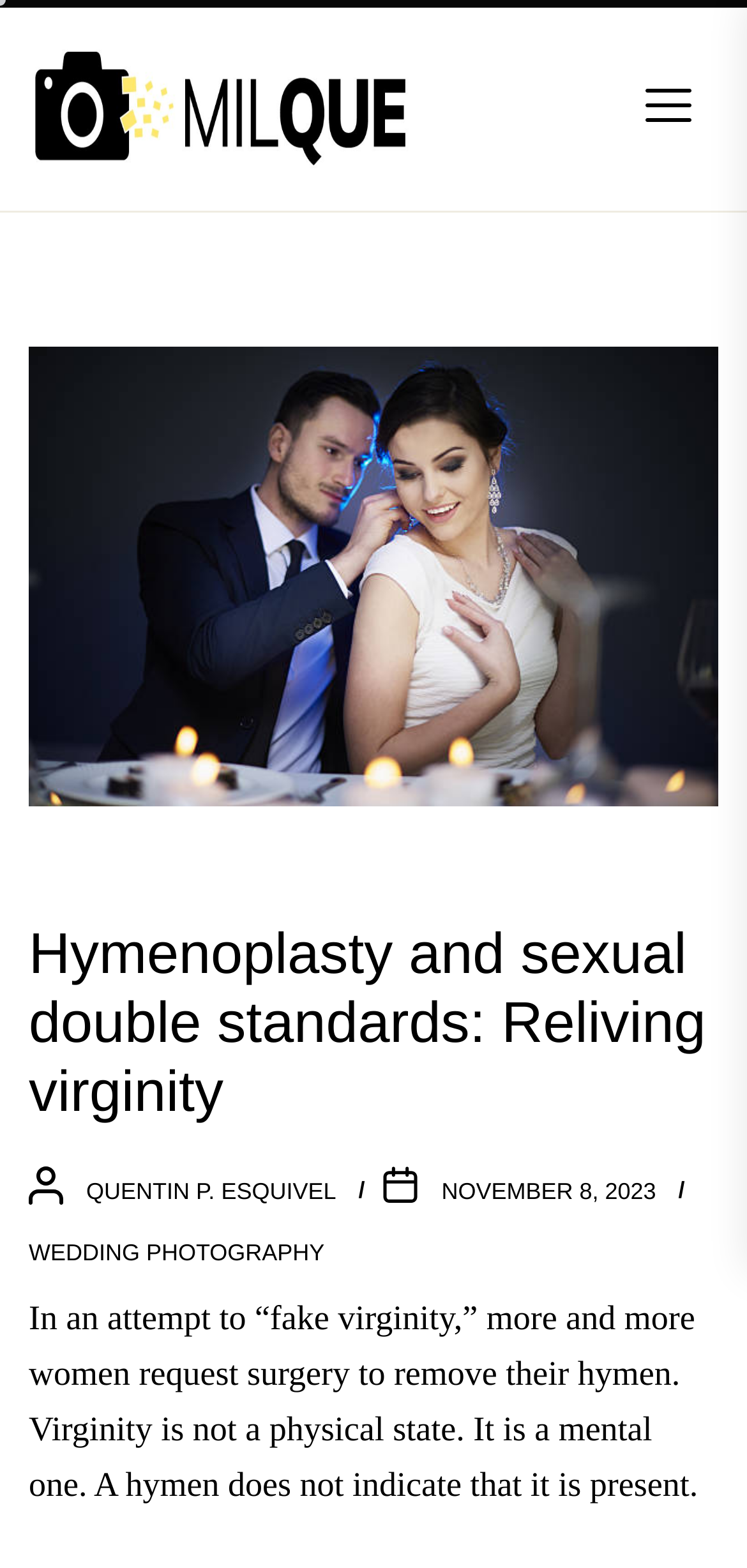What is the main topic of the article? Using the information from the screenshot, answer with a single word or phrase.

Hymenoplasty and sexual double standards